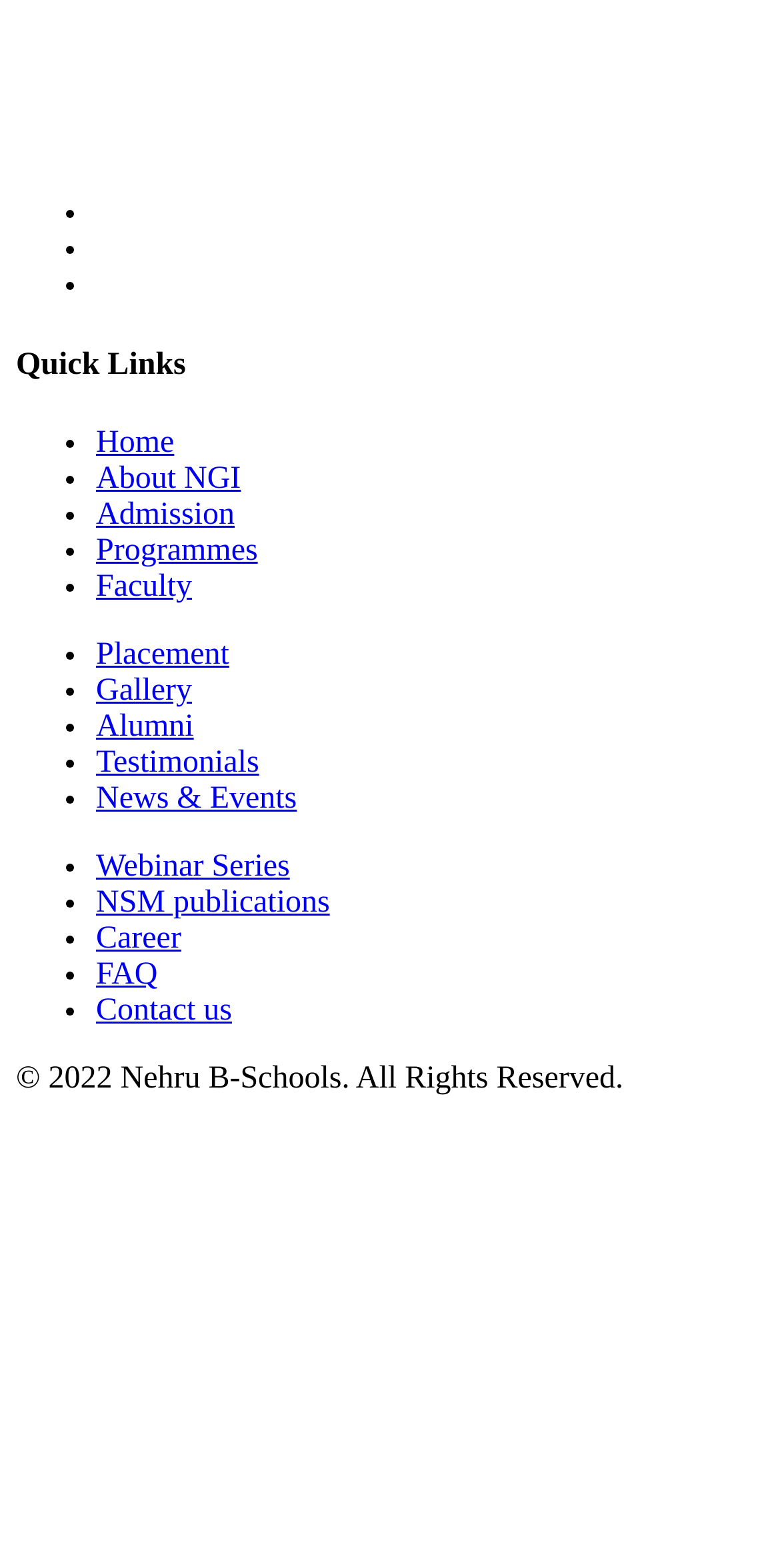Could you determine the bounding box coordinates of the clickable element to complete the instruction: "Check News & Events"? Provide the coordinates as four float numbers between 0 and 1, i.e., [left, top, right, bottom].

[0.123, 0.498, 0.381, 0.52]